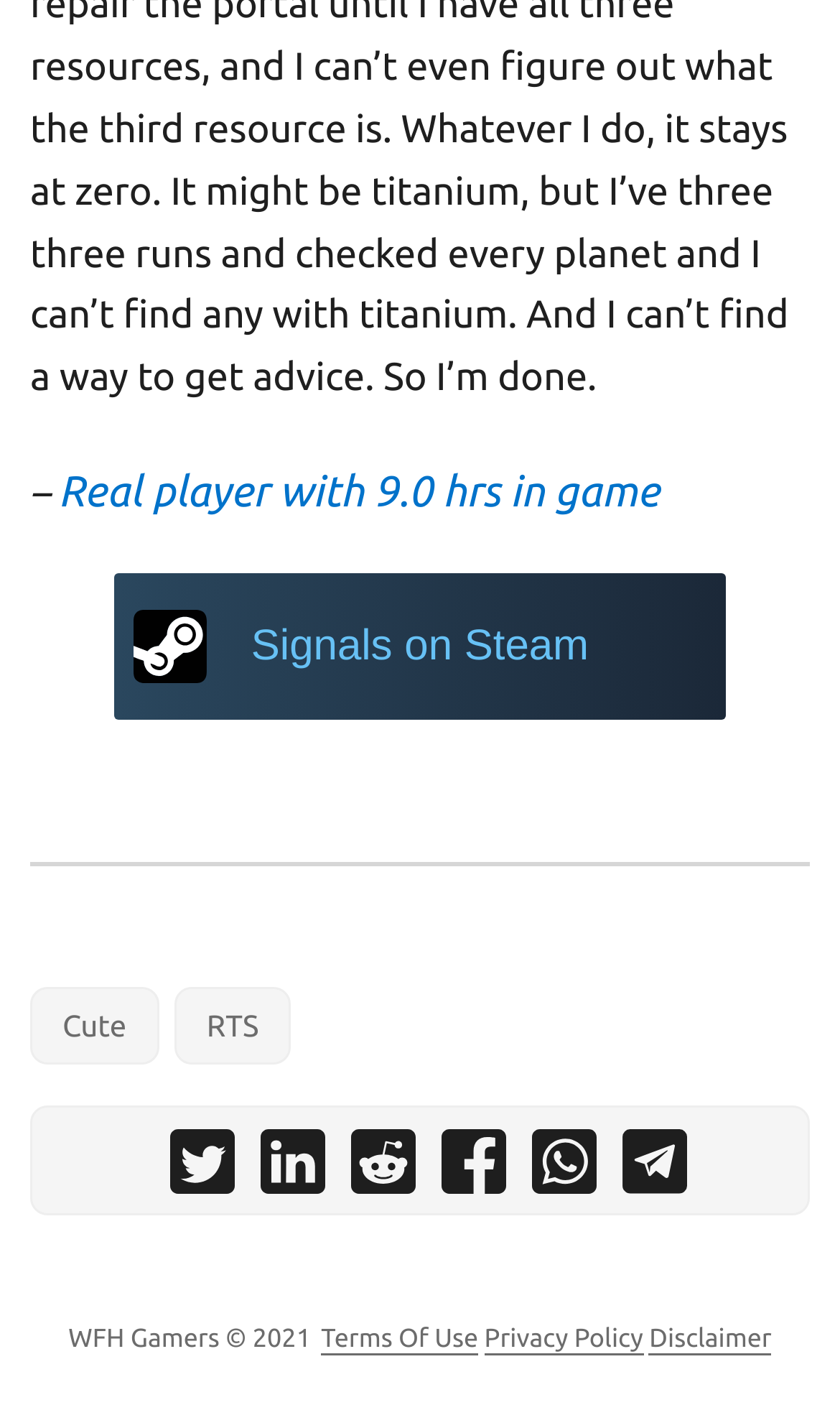What is the category of games mentioned on the webpage?
Please answer the question with as much detail and depth as you can.

The webpage mentions 'Cute RTS Games on PC' which indicates that the category of games being referred to is Cute Real-Time Strategy games.